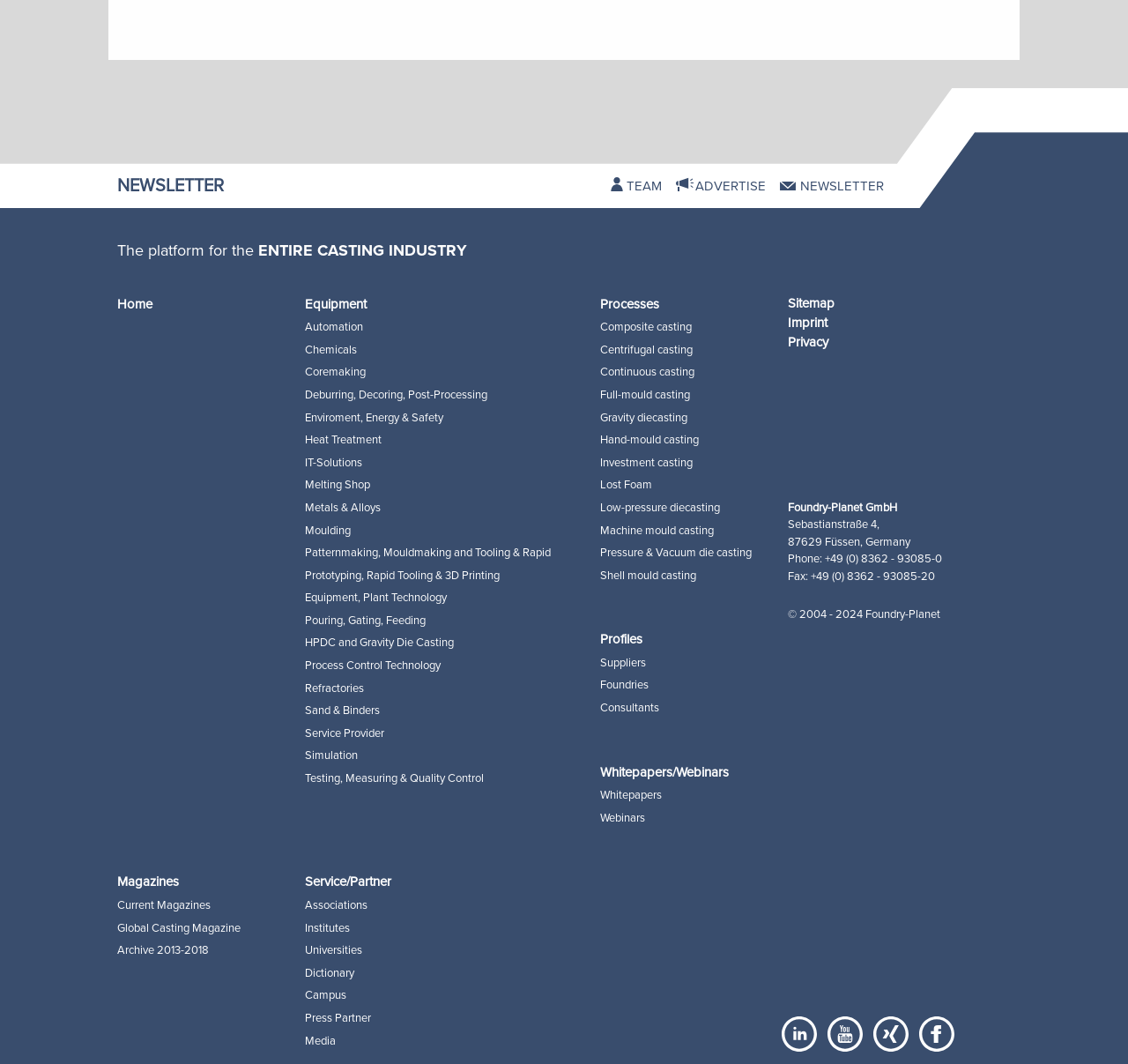Predict the bounding box coordinates for the UI element described as: "Enviroment, Energy & Safety". The coordinates should be four float numbers between 0 and 1, presented as [left, top, right, bottom].

[0.27, 0.386, 0.393, 0.399]